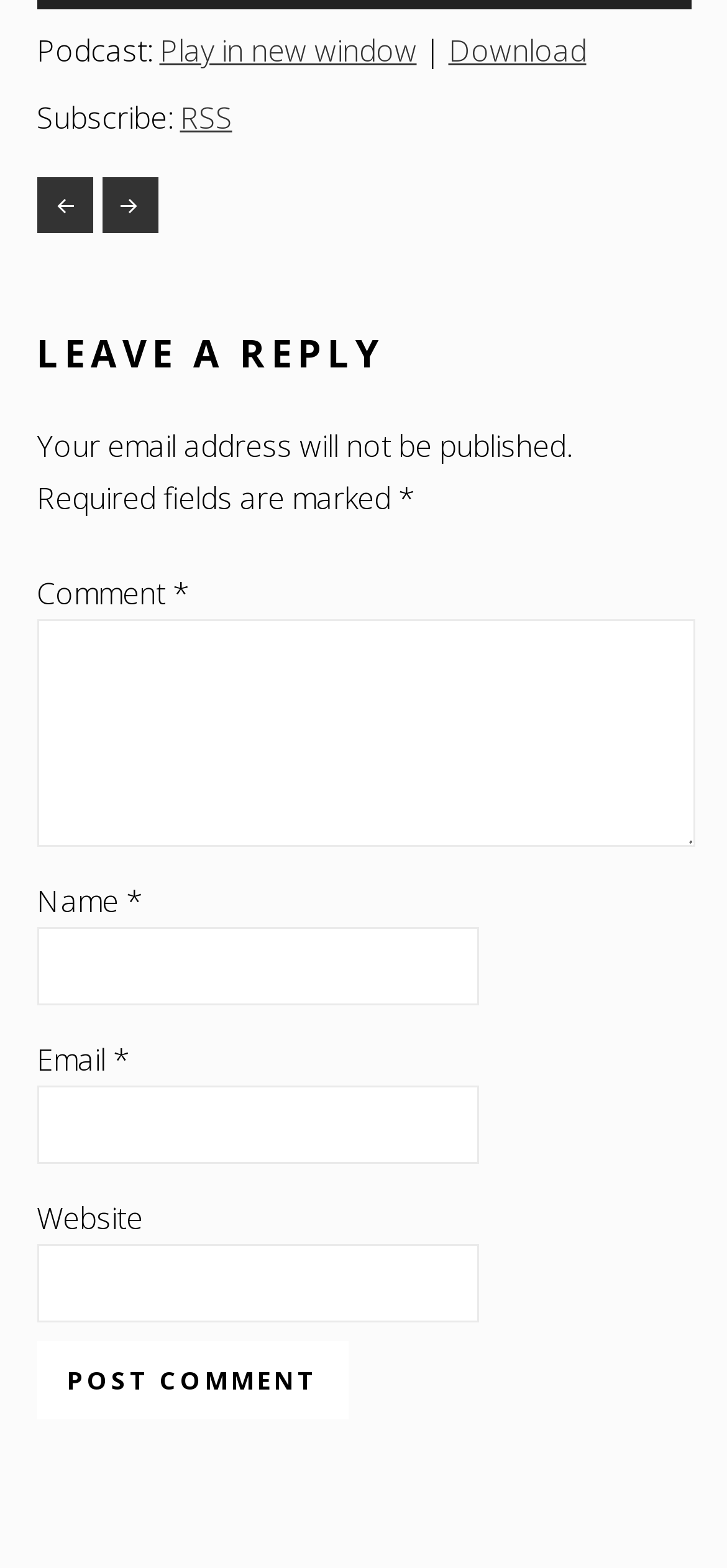Find the bounding box coordinates of the area that needs to be clicked in order to achieve the following instruction: "Post a comment". The coordinates should be specified as four float numbers between 0 and 1, i.e., [left, top, right, bottom].

[0.05, 0.856, 0.478, 0.906]